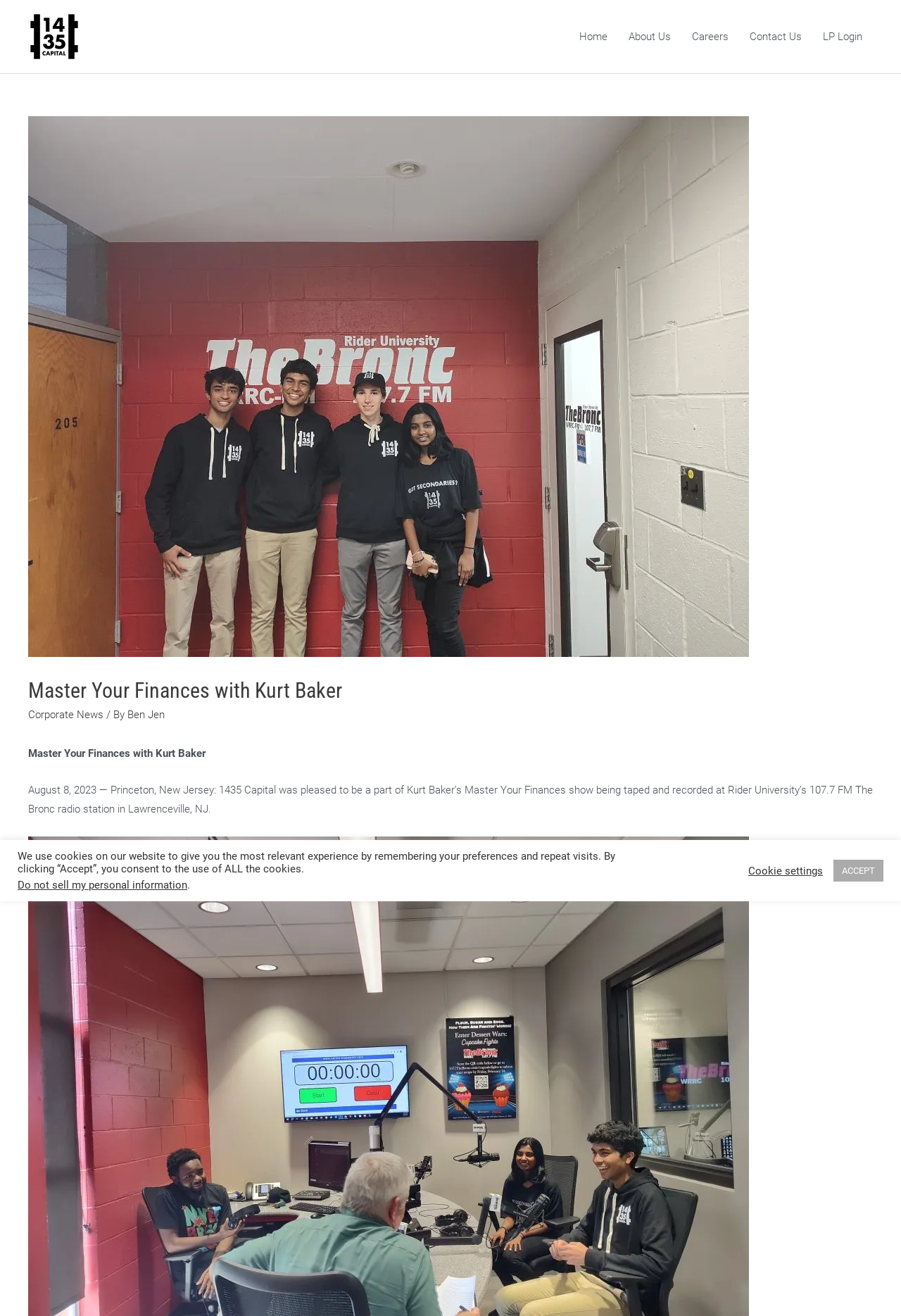Provide the bounding box for the UI element matching this description: "Ben Jen".

[0.141, 0.538, 0.183, 0.548]